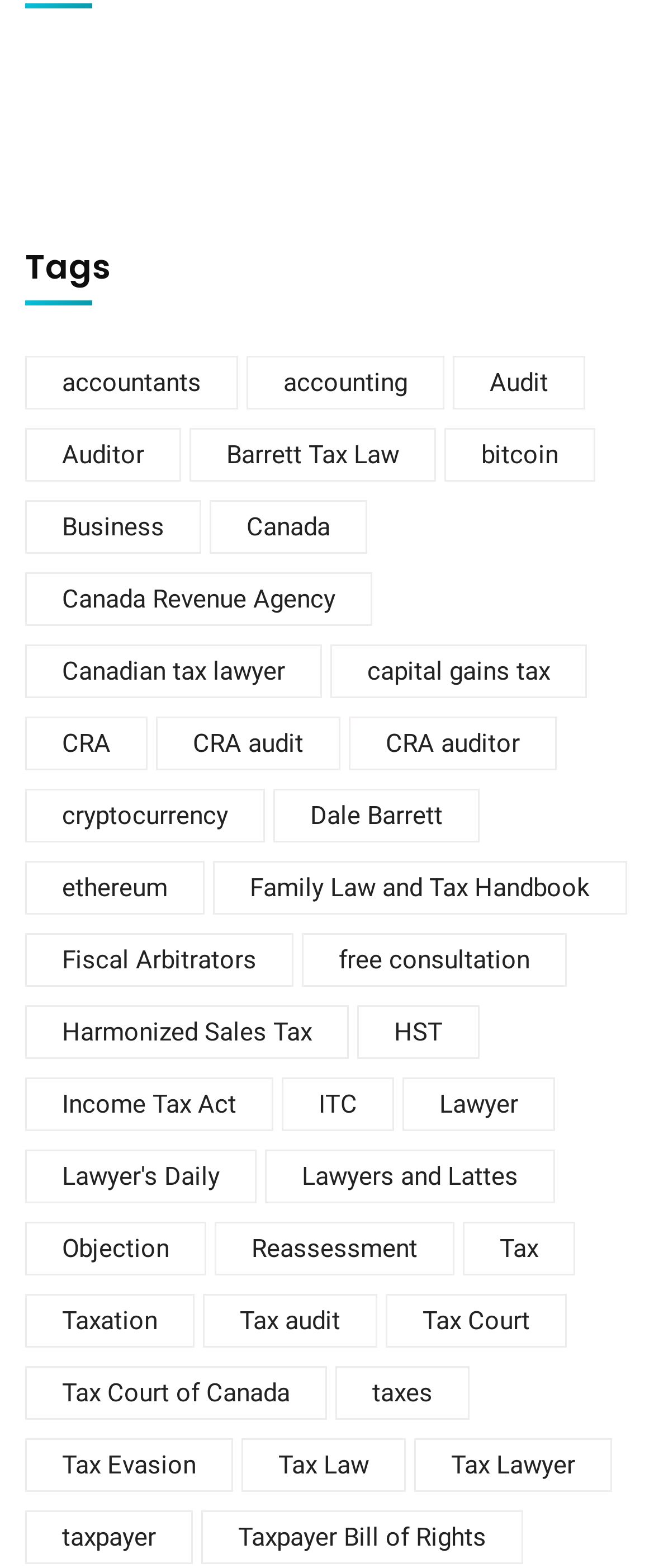Kindly provide the bounding box coordinates of the section you need to click on to fulfill the given instruction: "Click on 'accountants' tag".

[0.038, 0.227, 0.364, 0.261]